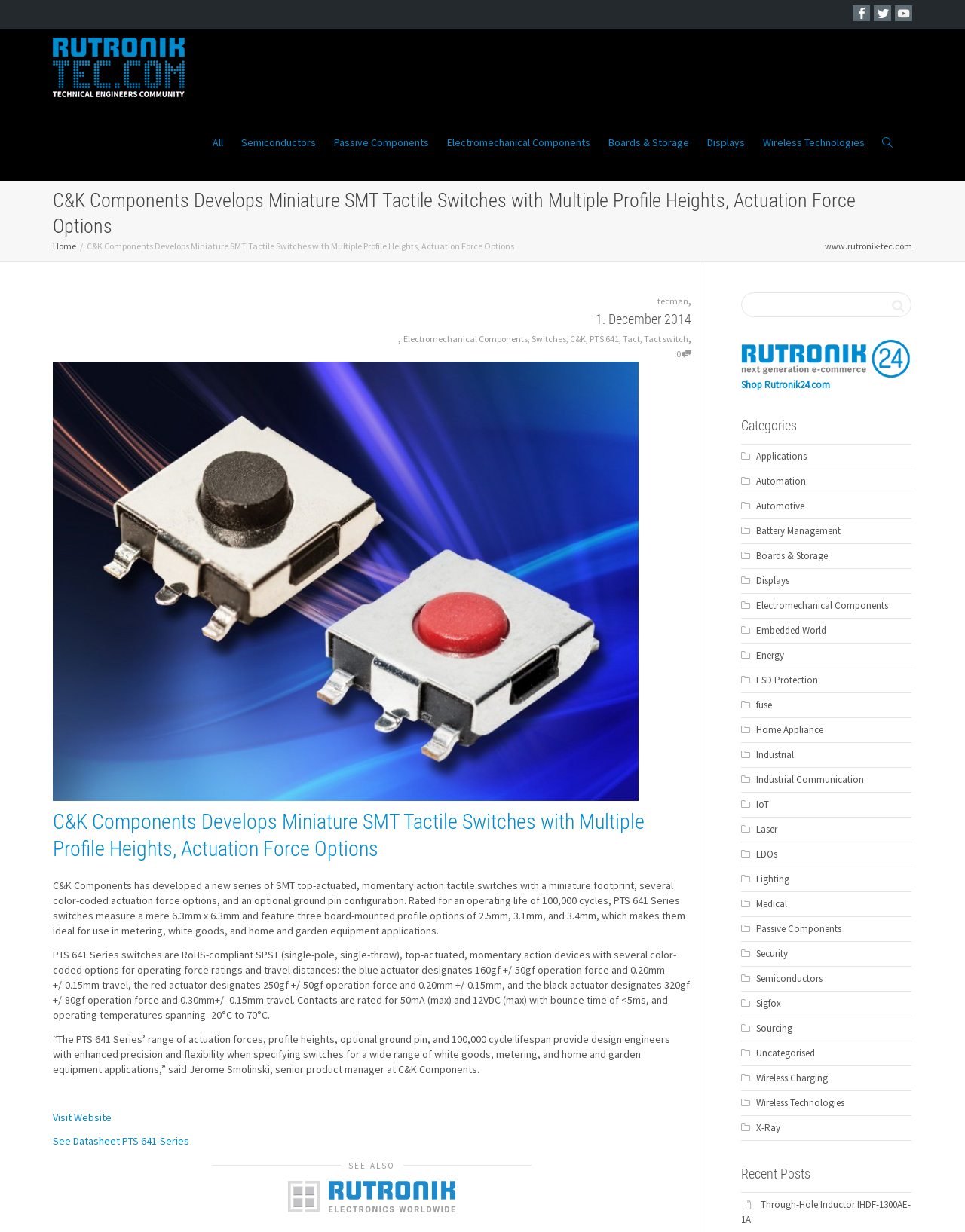Please identify the primary heading of the webpage and give its text content.

C&K Components Develops Miniature SMT Tactile Switches with Multiple Profile Heights, Actuation Force Options